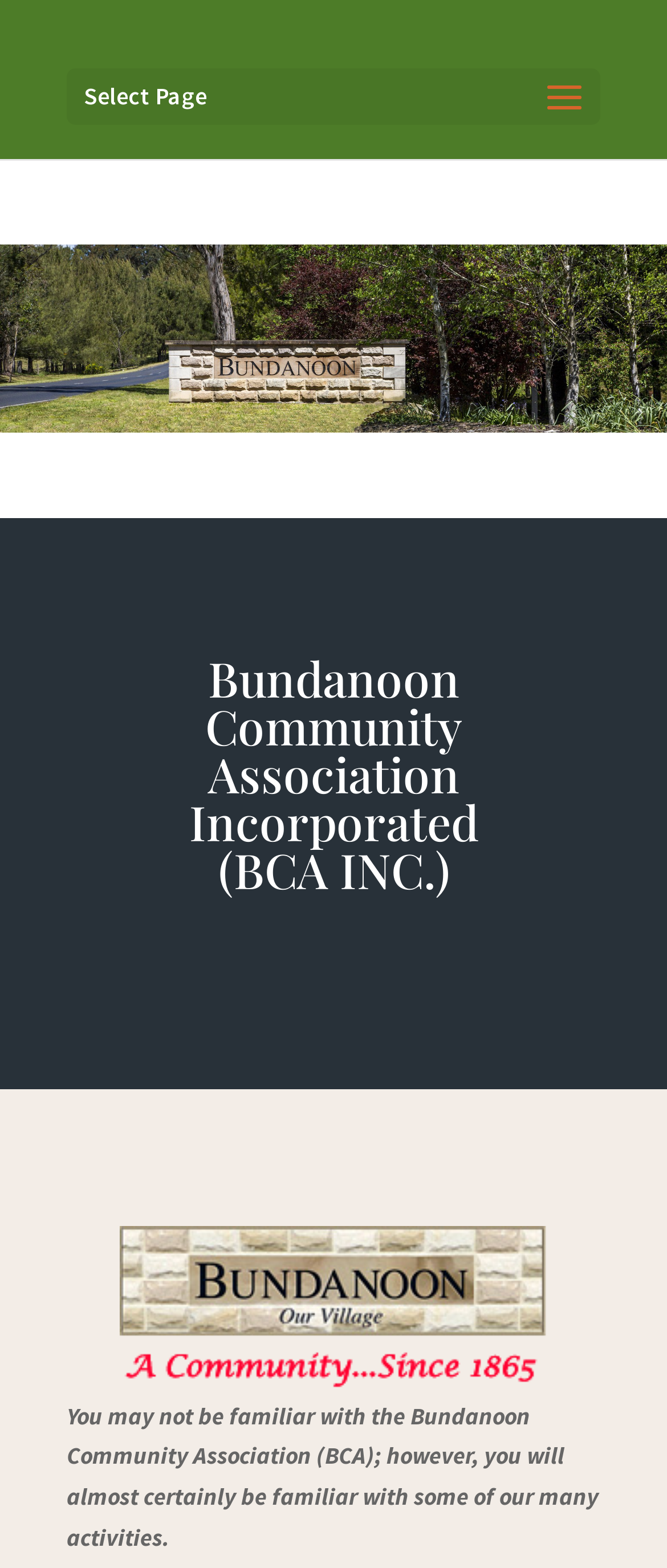Identify the text that serves as the heading for the webpage and generate it.

Bundanoon Community Association Incorporated (BCA INC.)